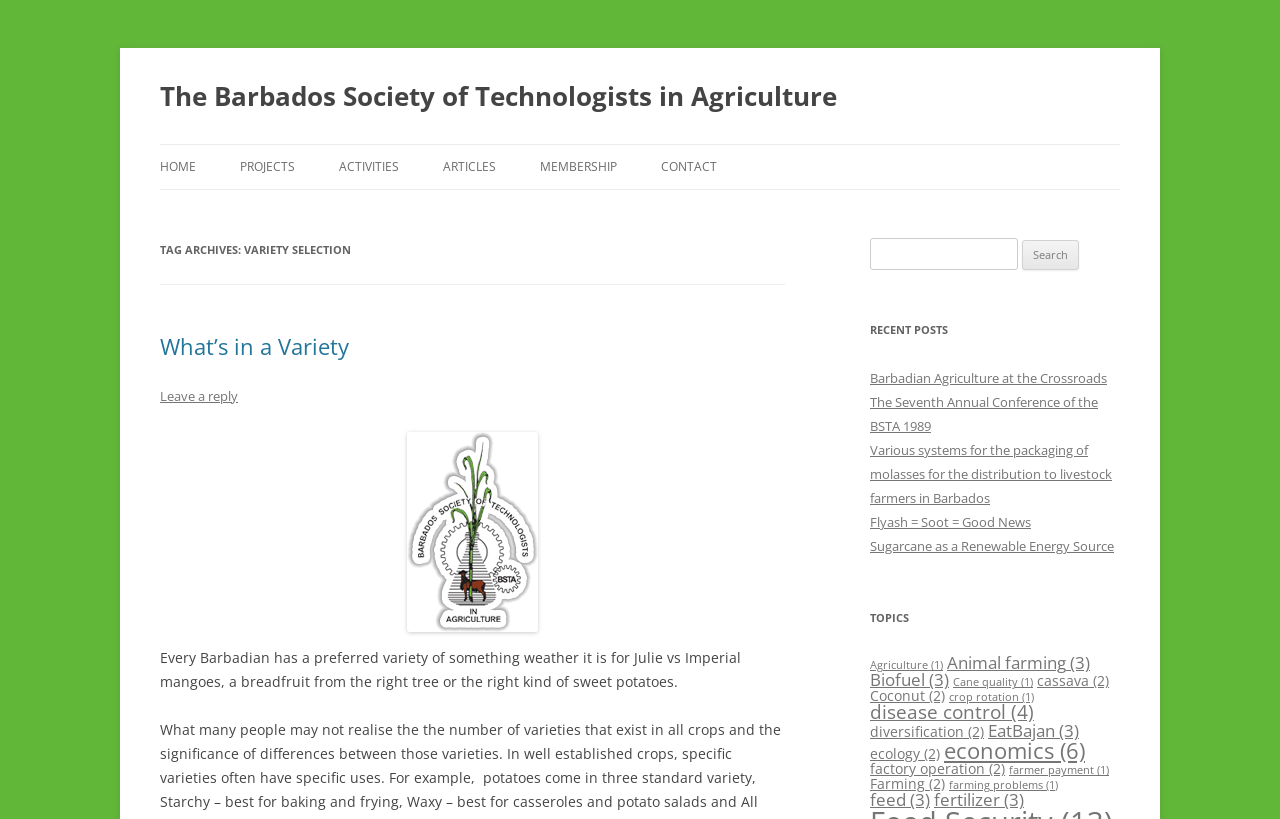How many items are there under the topic 'disease control'?
Using the details shown in the screenshot, provide a comprehensive answer to the question.

I found the answer by looking at the link element with the text 'disease control (4 items)' which indicates that there are 4 items under the topic 'disease control'.